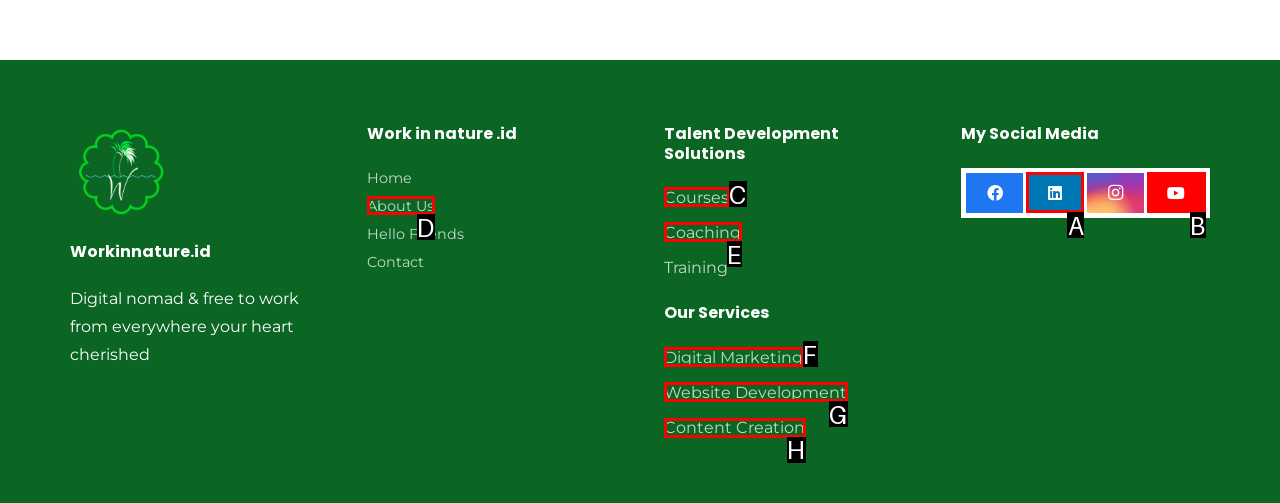Tell me which one HTML element best matches the description: Replacement Entry Remotes
Answer with the option's letter from the given choices directly.

None